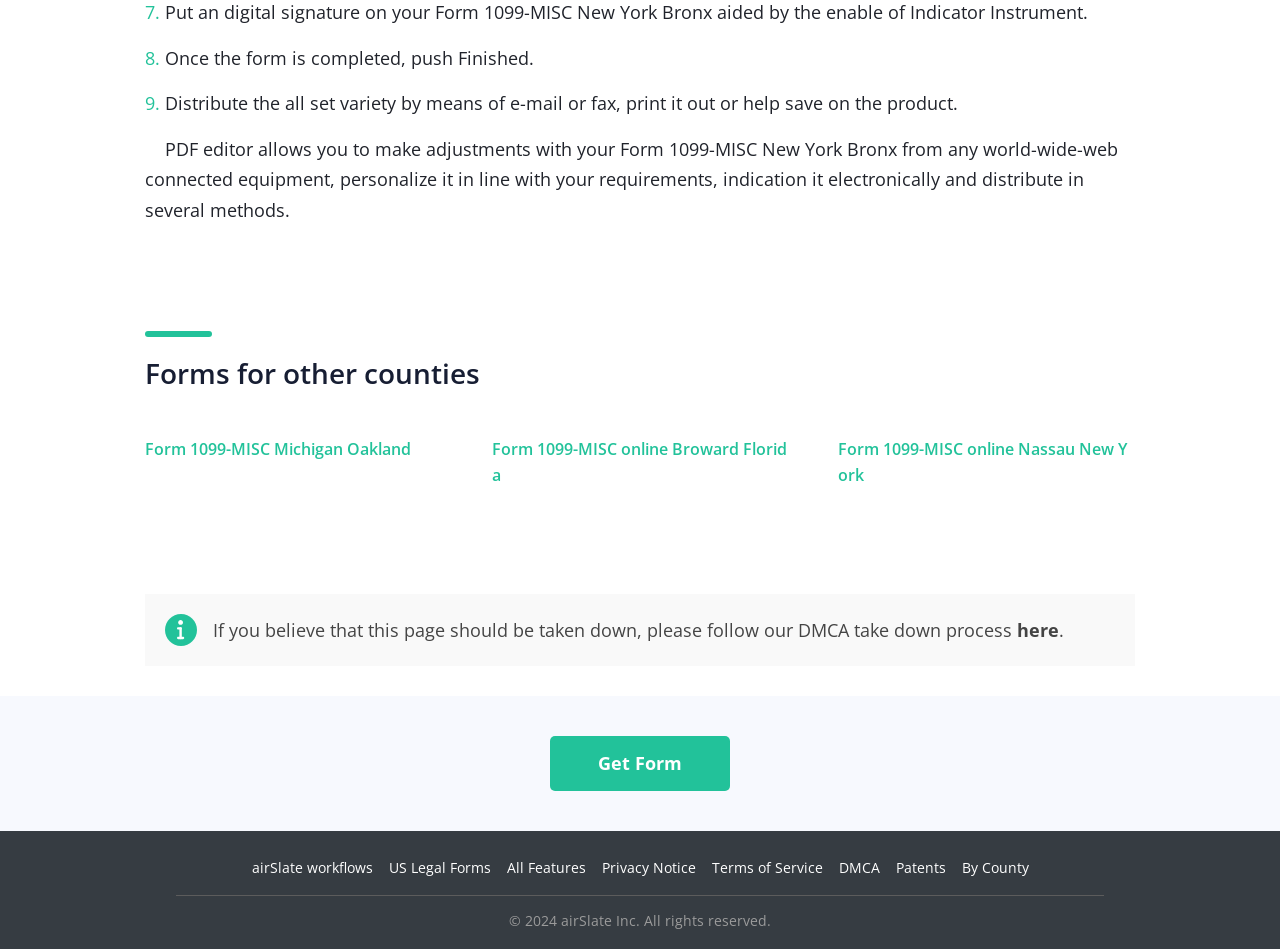Locate the bounding box coordinates of the element's region that should be clicked to carry out the following instruction: "View forms for other counties". The coordinates need to be four float numbers between 0 and 1, i.e., [left, top, right, bottom].

[0.113, 0.322, 0.887, 0.412]